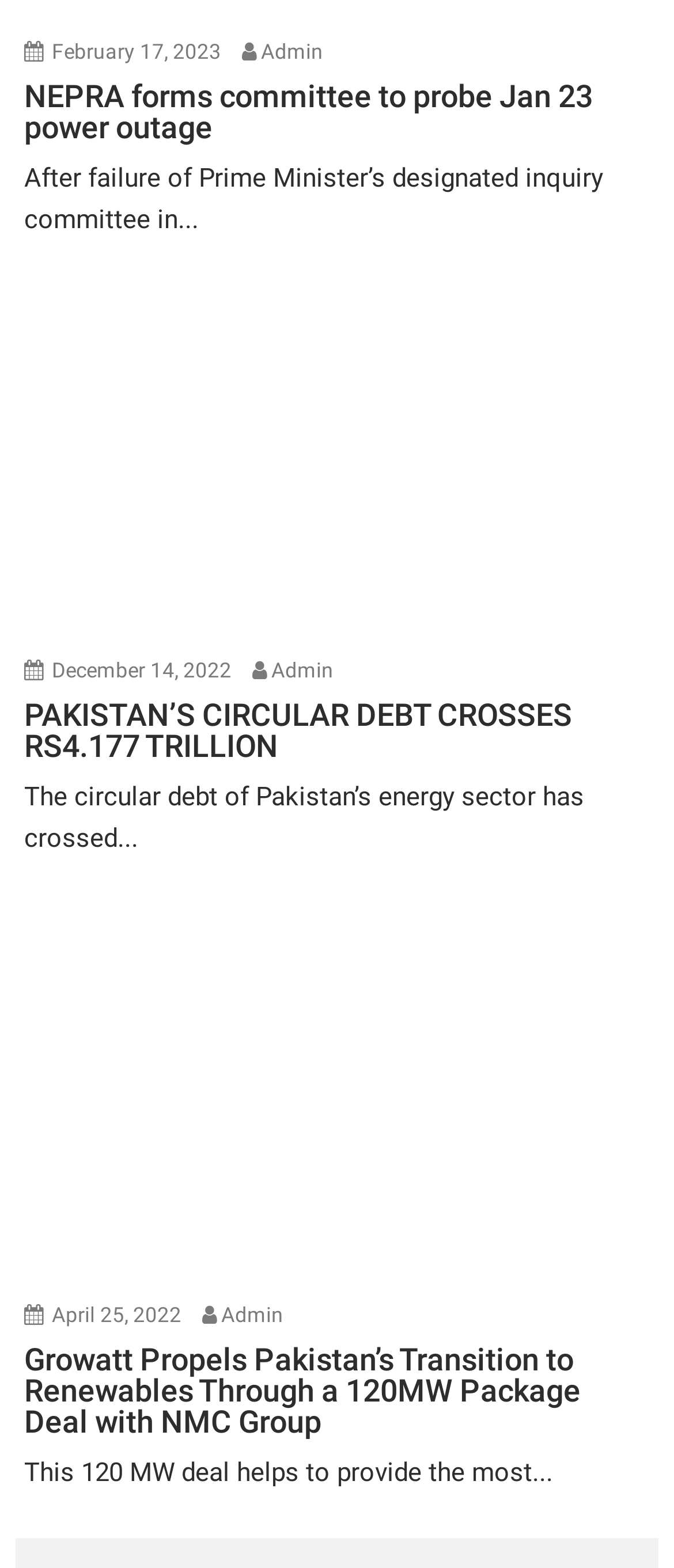Locate the bounding box coordinates of the segment that needs to be clicked to meet this instruction: "Check news dated February 17, 2023".

[0.077, 0.025, 0.328, 0.041]